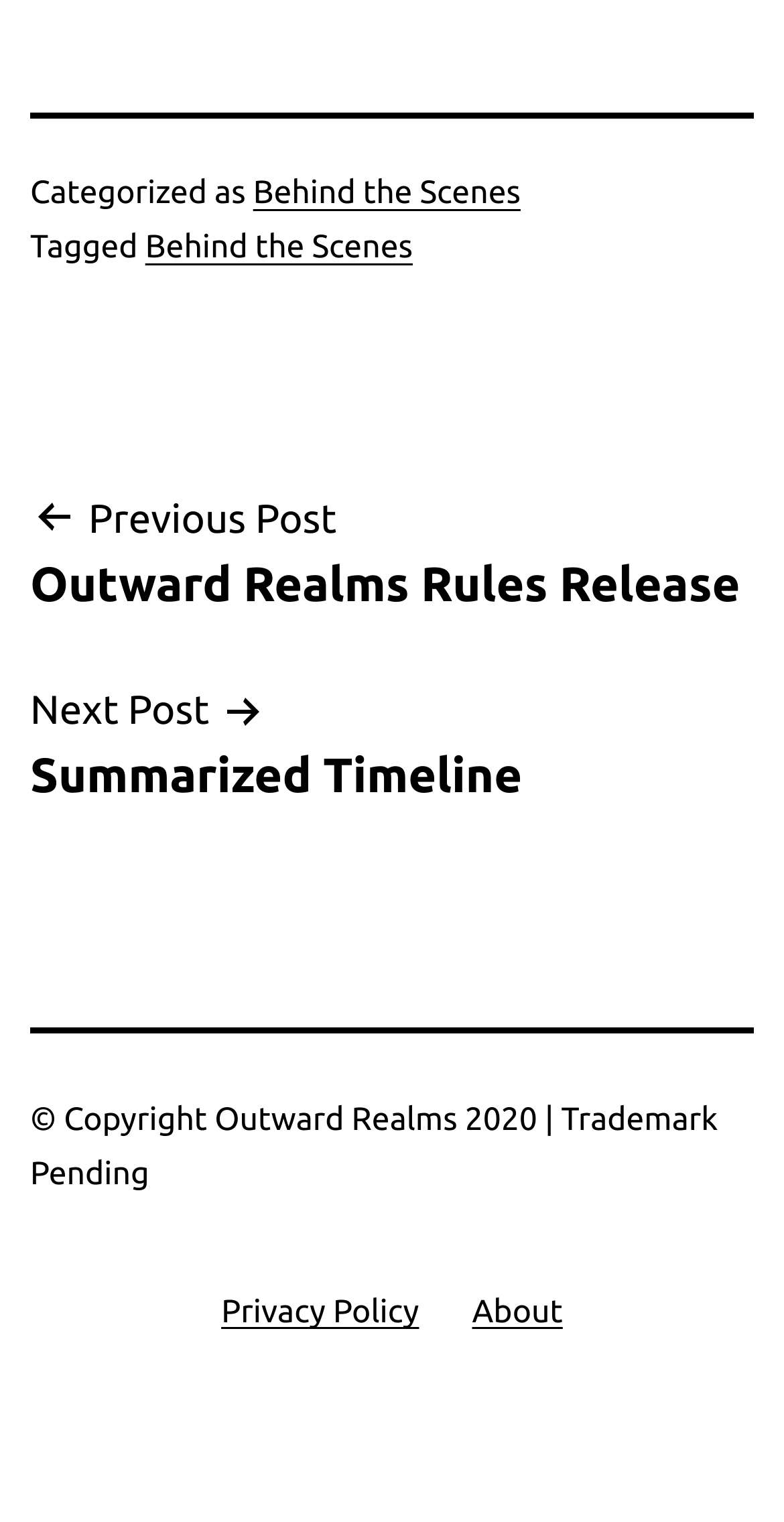Provide a single word or phrase answer to the question: 
What is the copyright year of Outward Realms?

2020